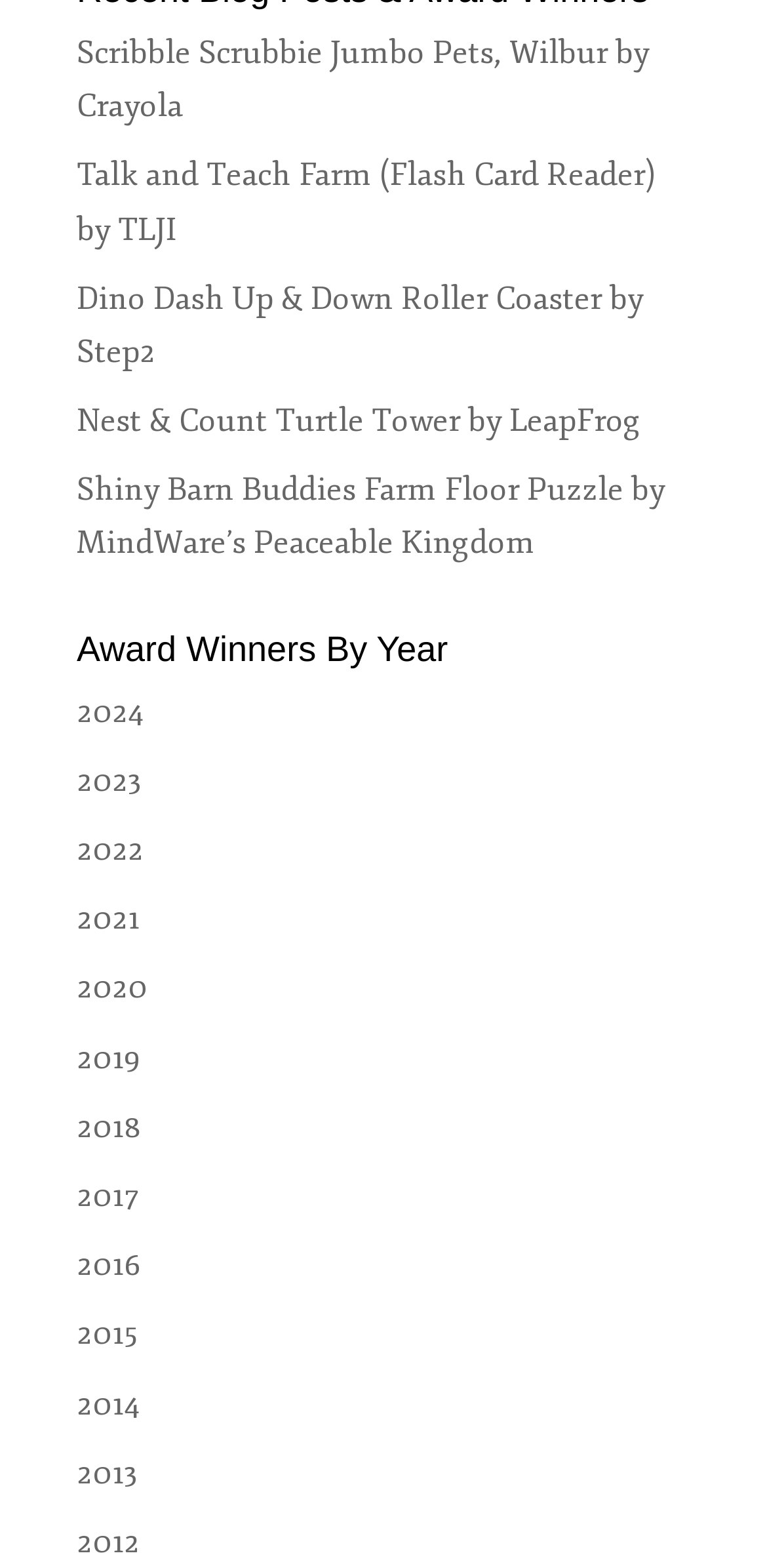What is the name of the product above 'Talk and Teach Farm'?
From the details in the image, provide a complete and detailed answer to the question.

The webpage lists several products, and 'Talk and Teach Farm' is one of them. The product listed above it is 'Scribble Scrubbie Jumbo Pets, Wilbur by Crayola'.